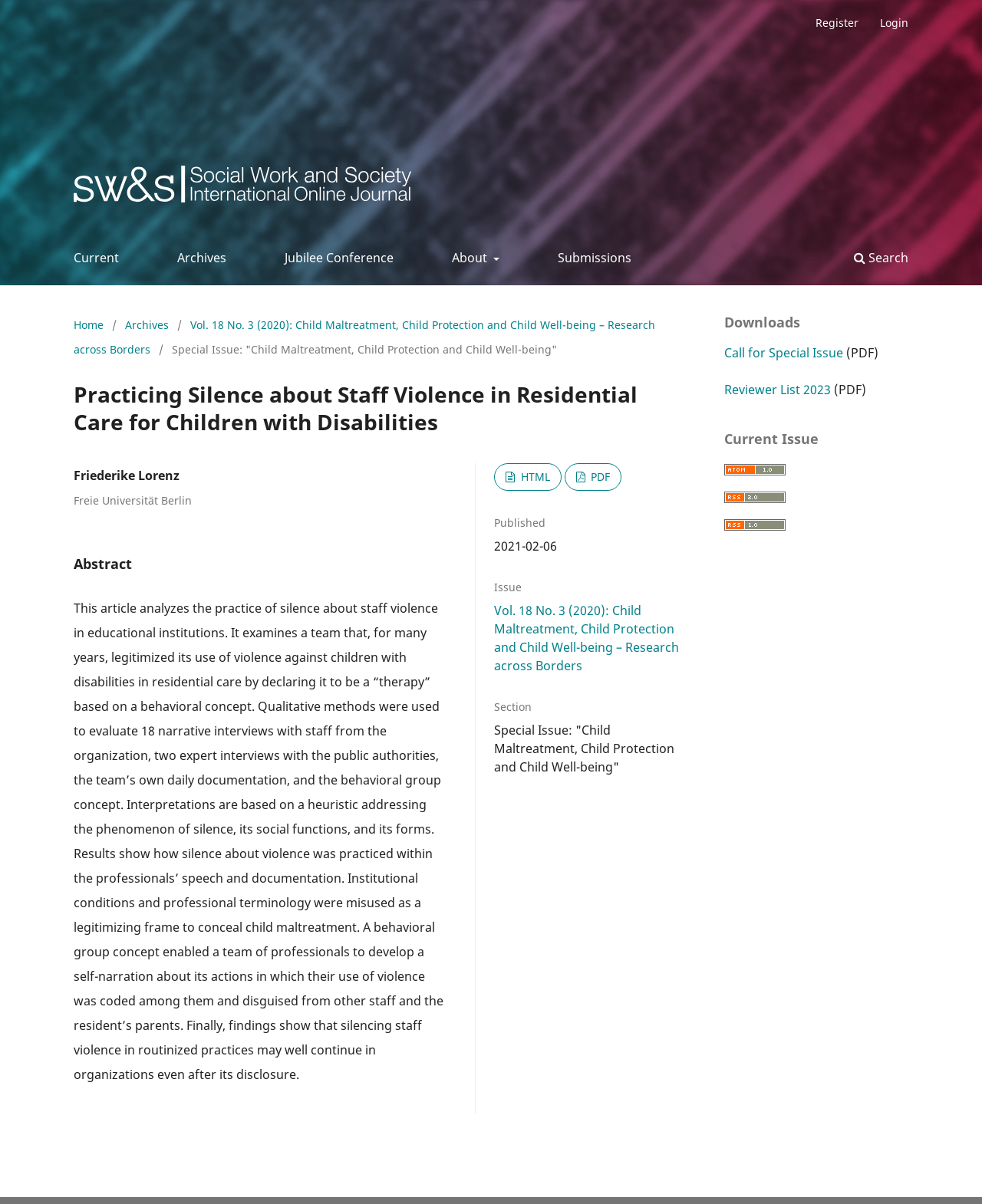Identify the bounding box for the described UI element: "PDF".

[0.575, 0.385, 0.633, 0.408]